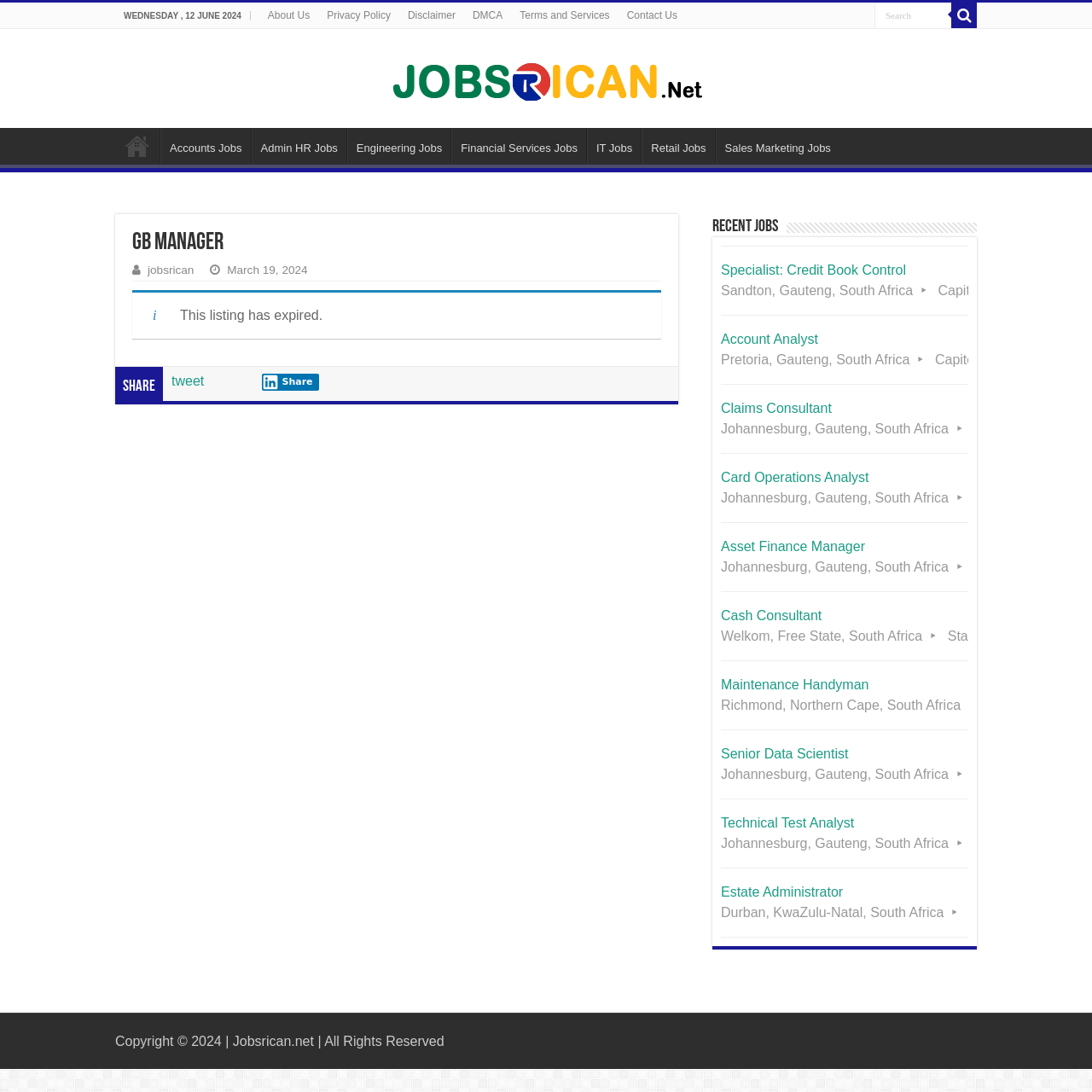Using the information in the image, give a detailed answer to the following question: What is the date displayed at the top?

I looked at the top of the webpage and found a static text element displaying the date, which is WEDNESDAY, 12 JUNE 2024.